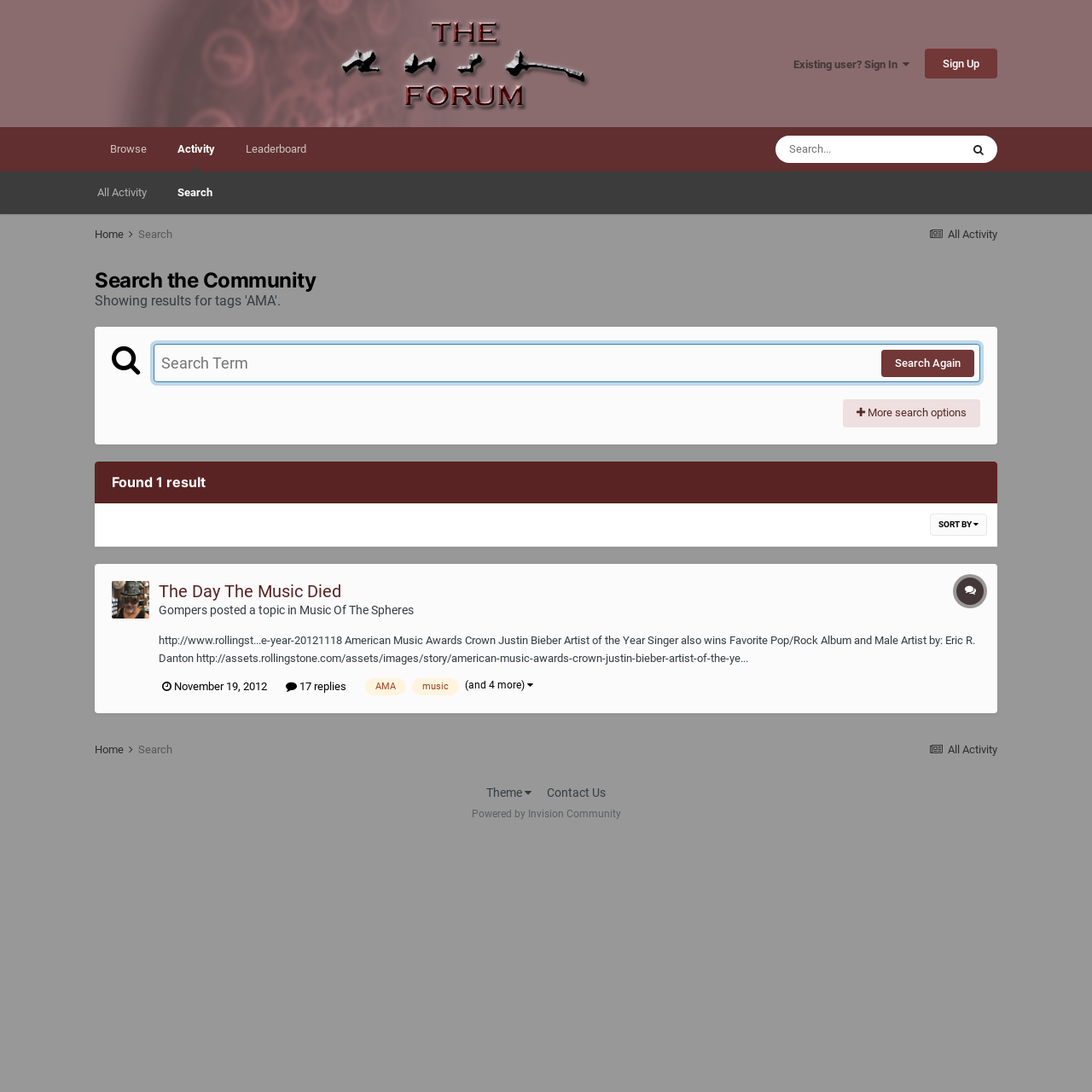Determine the bounding box coordinates for the region that must be clicked to execute the following instruction: "Sign in to the forum".

[0.727, 0.053, 0.833, 0.065]